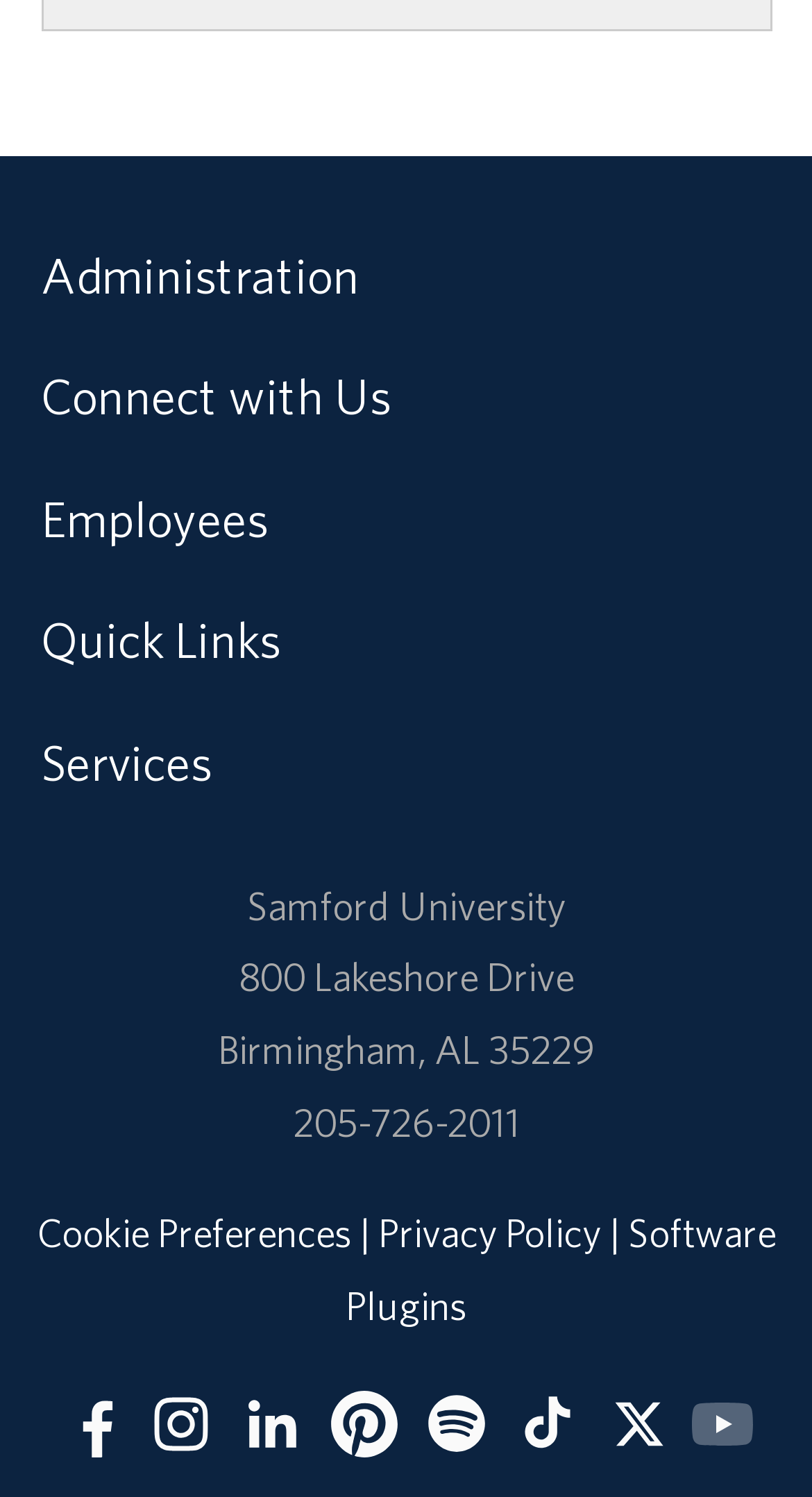Please identify the bounding box coordinates of the element's region that needs to be clicked to fulfill the following instruction: "View Cookie Preferences". The bounding box coordinates should consist of four float numbers between 0 and 1, i.e., [left, top, right, bottom].

[0.045, 0.809, 0.432, 0.839]